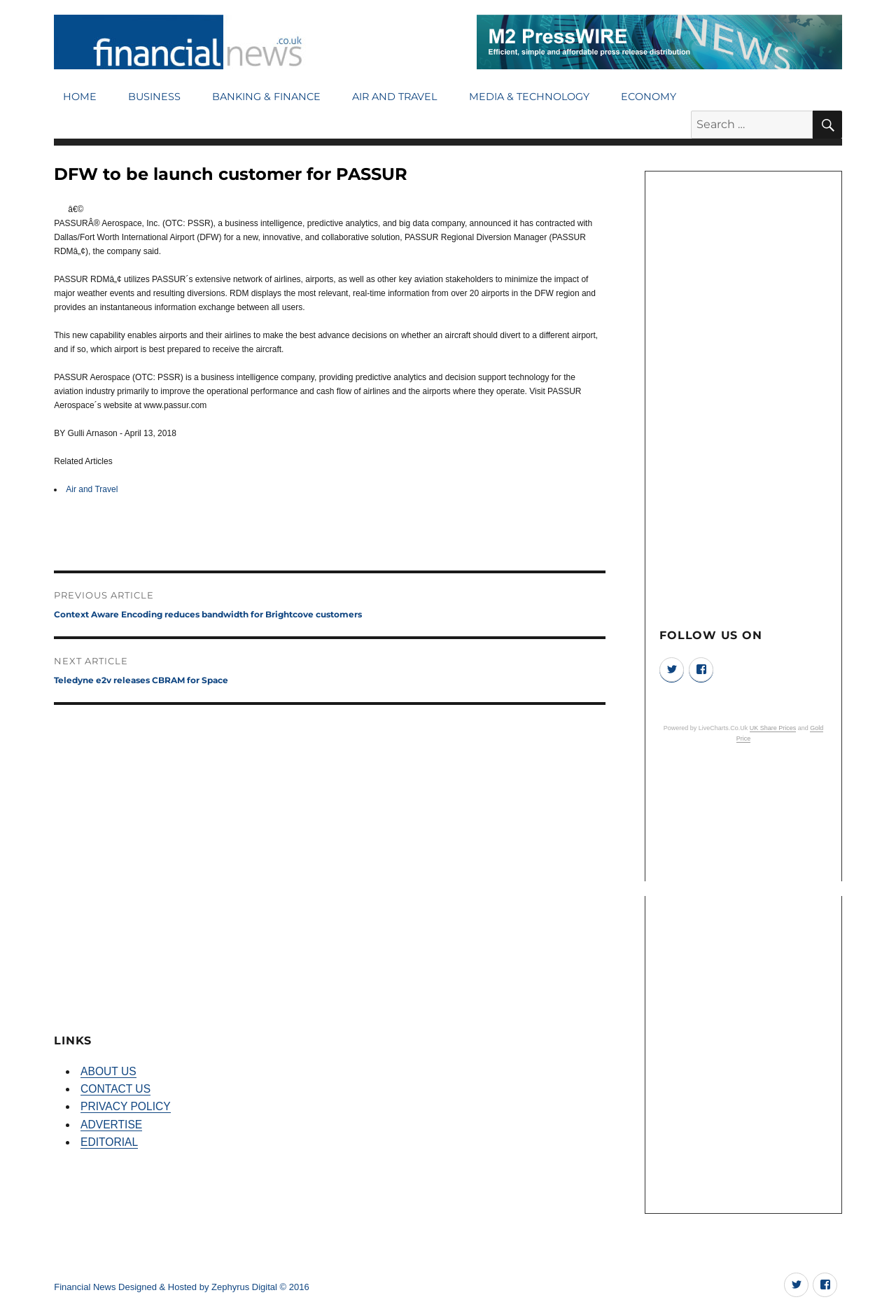Please specify the bounding box coordinates of the region to click in order to perform the following instruction: "Read about PASSUR".

[0.06, 0.125, 0.676, 0.14]